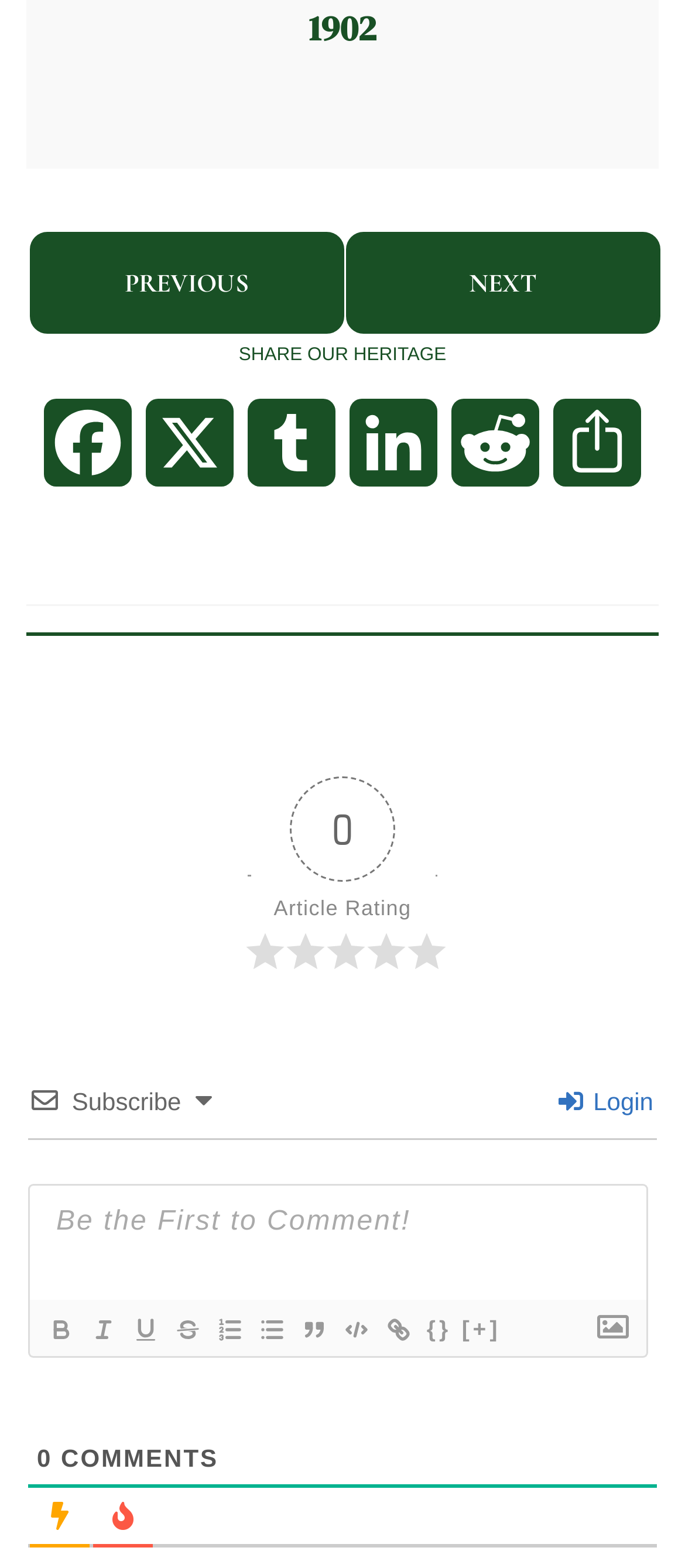What is the text on the top left?
Using the image as a reference, answer with just one word or a short phrase.

PREVIOUS